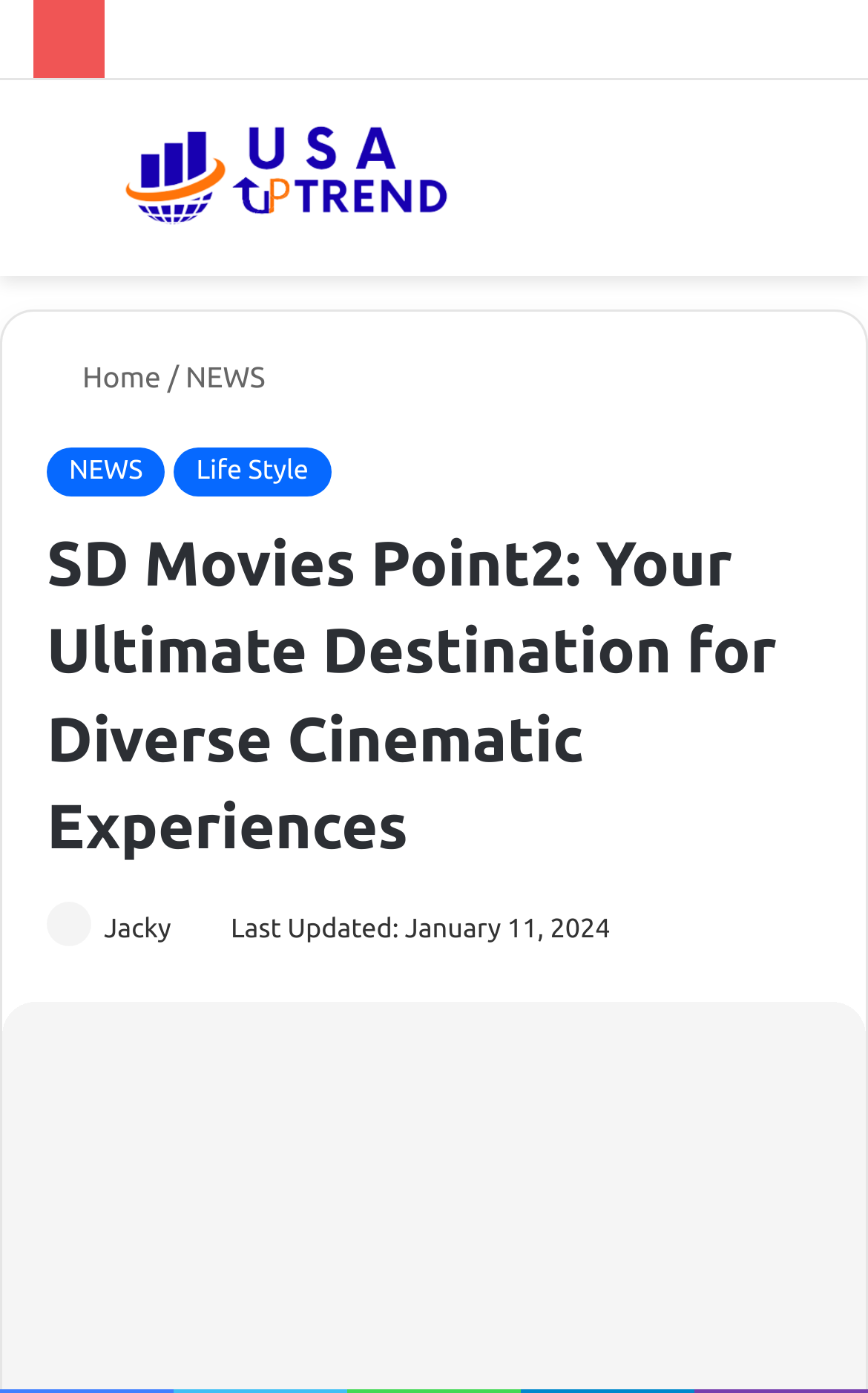From the webpage screenshot, identify the region described by alt="Photo of Jacky". Provide the bounding box coordinates as (top-left x, top-left y, bottom-right x, bottom-right y), with each value being a floating point number between 0 and 1.

[0.054, 0.657, 0.113, 0.678]